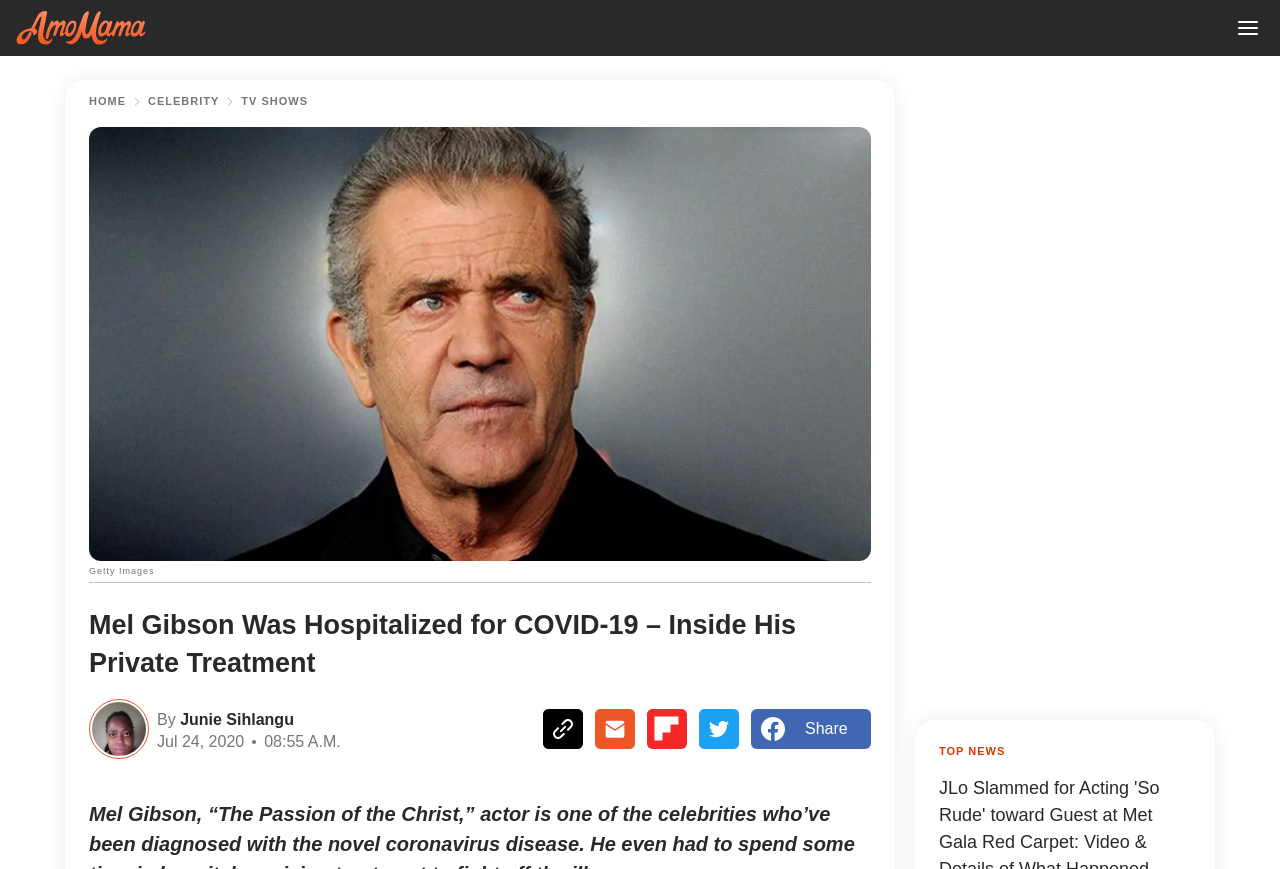What is the name of the celebrity mentioned in the article?
Can you provide an in-depth and detailed response to the question?

The article's title 'Mel Gibson Was Hospitalized for COVID-19 – Inside His Private Treatment' mentions the celebrity's name, Mel Gibson.